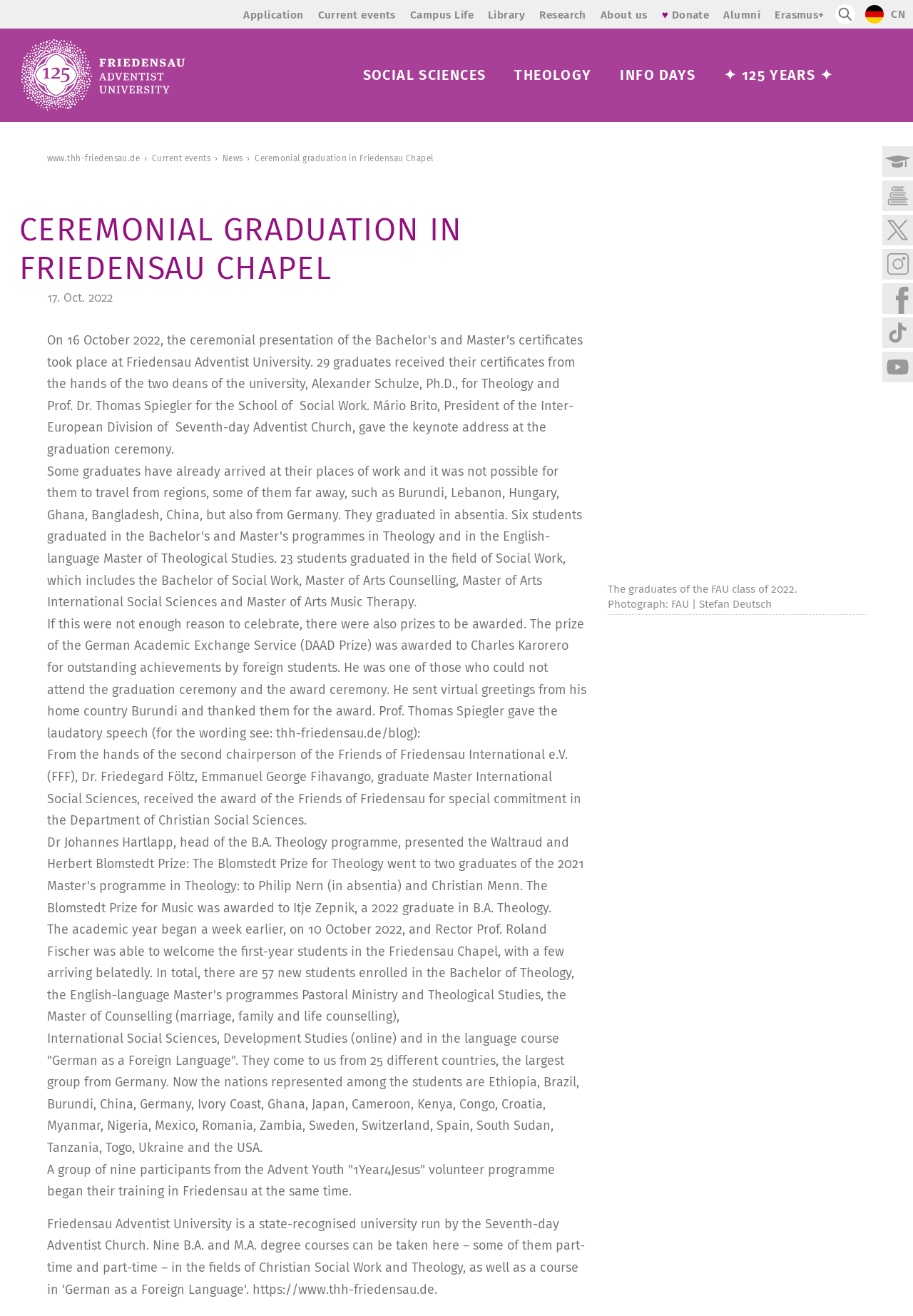Bounding box coordinates should be in the format (top-left x, top-left y, bottom-right x, bottom-right y) and all values should be floating point numbers between 0 and 1. Determine the bounding box coordinate for the UI element described as: ✦ 125 YEARS ✦

[0.793, 0.022, 0.912, 0.092]